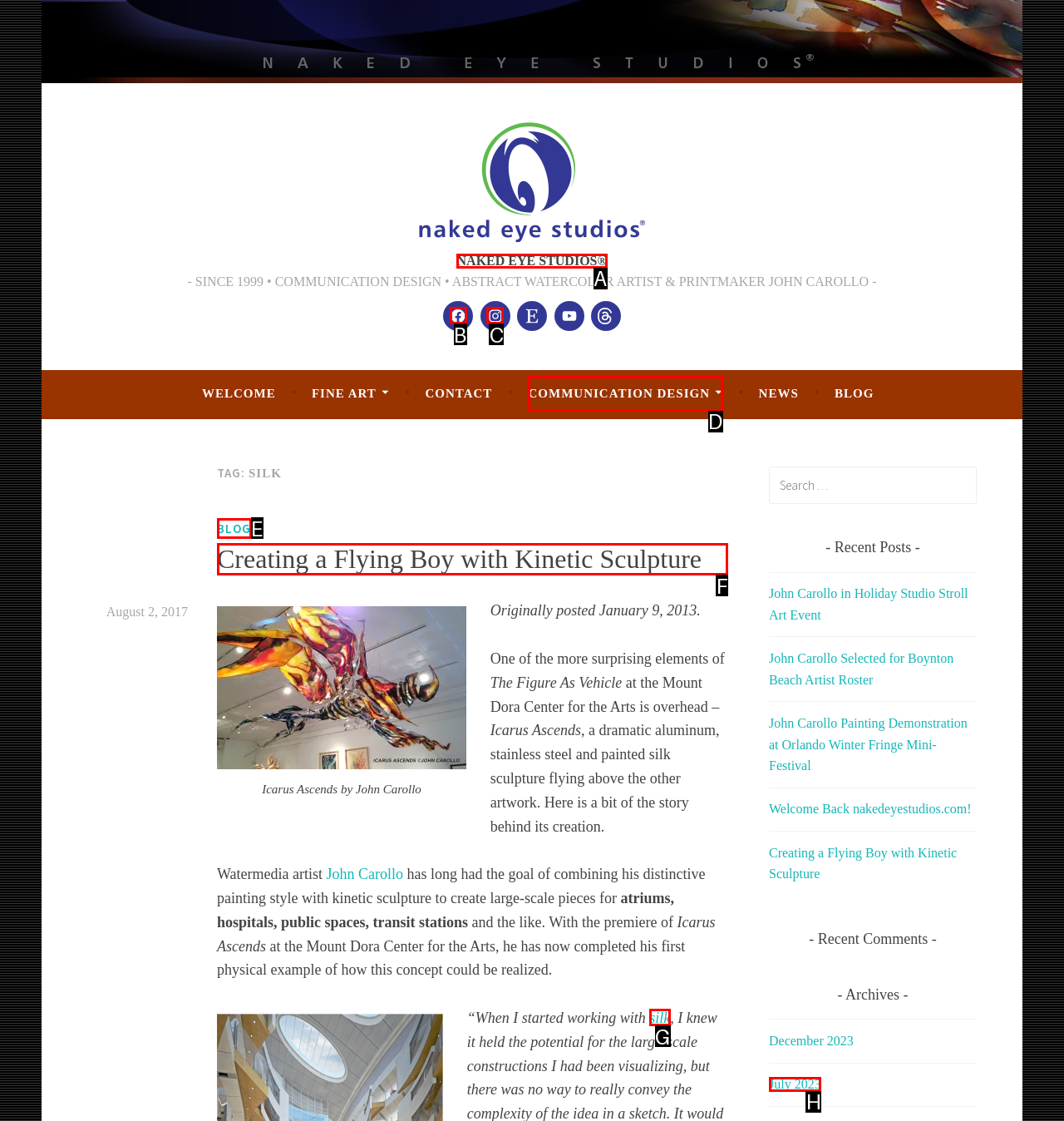Identify the appropriate lettered option to execute the following task: Read the blog post 'Creating a Flying Boy with Kinetic Sculpture'
Respond with the letter of the selected choice.

F